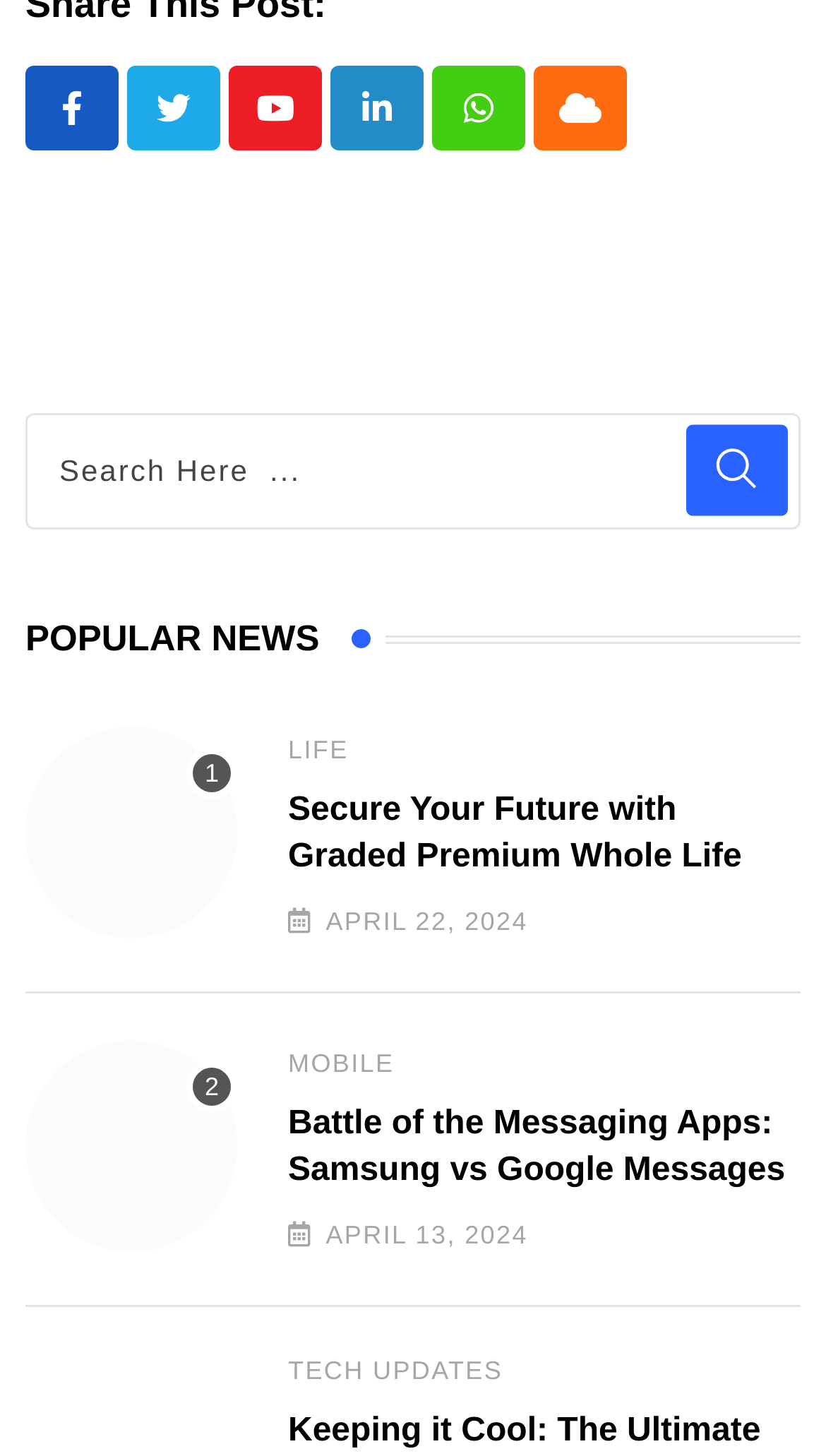Give a short answer to this question using one word or a phrase:
What is the social media platform represented by the icon ''?

Youtube